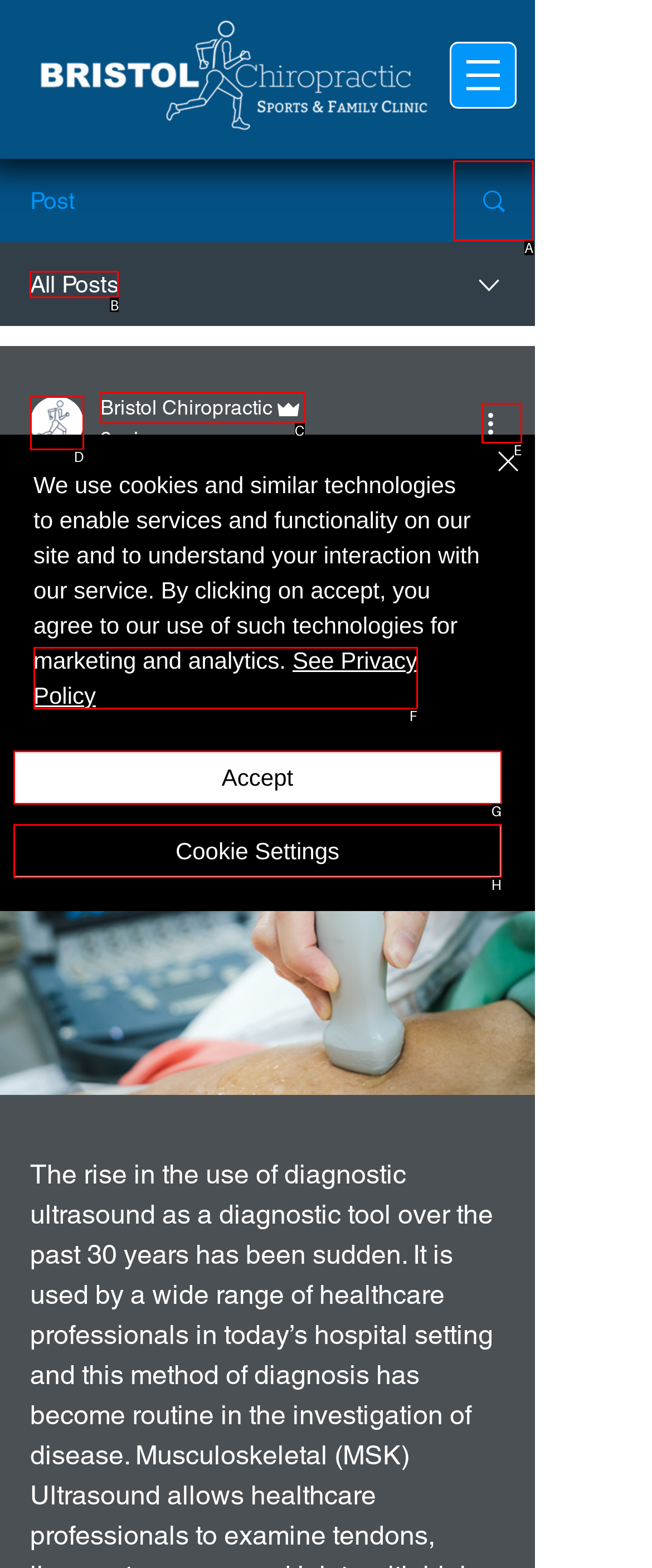Choose the correct UI element to click for this task: View all posts Answer using the letter from the given choices.

B